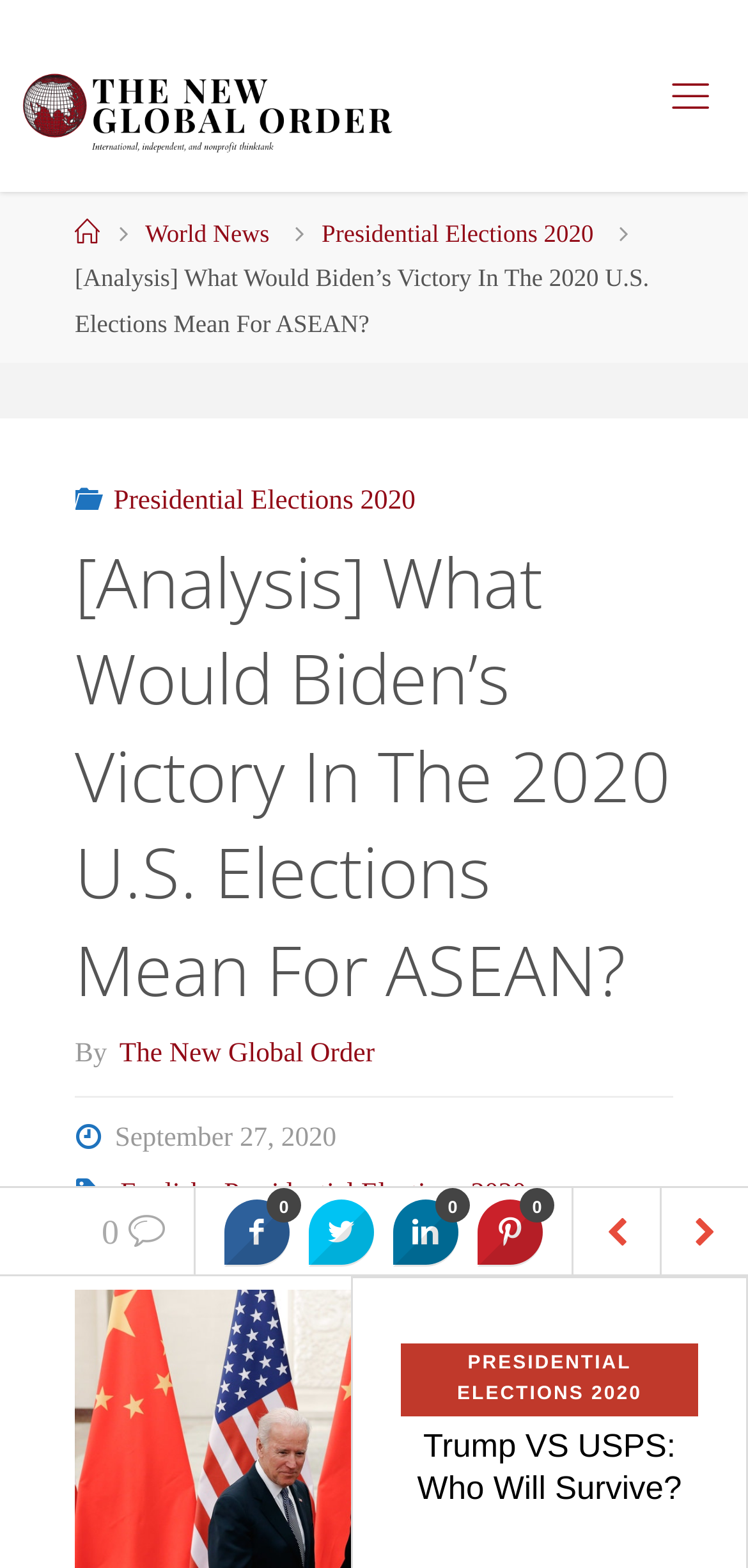Provide an in-depth caption for the elements present on the webpage.

The webpage appears to be a news article or blog post discussing the potential implications of Joe Biden's presidency on the ASEAN region. At the top of the page, there is a logo or icon with the text "The New Global Order" next to it. Below this, there are several navigation links, including "Home", "World News", and "Presidential Elections 2020".

The main article title, "[Analysis] What Would Biden’s Victory In The 2020 U.S. Elections Mean For ASEAN?", is prominently displayed in the center of the page. Below the title, there are several sections, including categories, author information, and a publication date of September 27, 2020.

To the right of the article, there are several links and icons, including a section labeled "PRESIDENTIAL ELECTIONS 2020" with two article summaries, "What Does Biden’s Election Mean for Boris an…" and "Trump VS USPS: Who Will Survive?". There are also several social media or sharing links, represented by icons, located at the bottom right of the page.

Overall, the webpage appears to be a news article or blog post with a focus on analysis and discussion of current events, specifically the 2020 US presidential election and its potential impact on the ASEAN region.